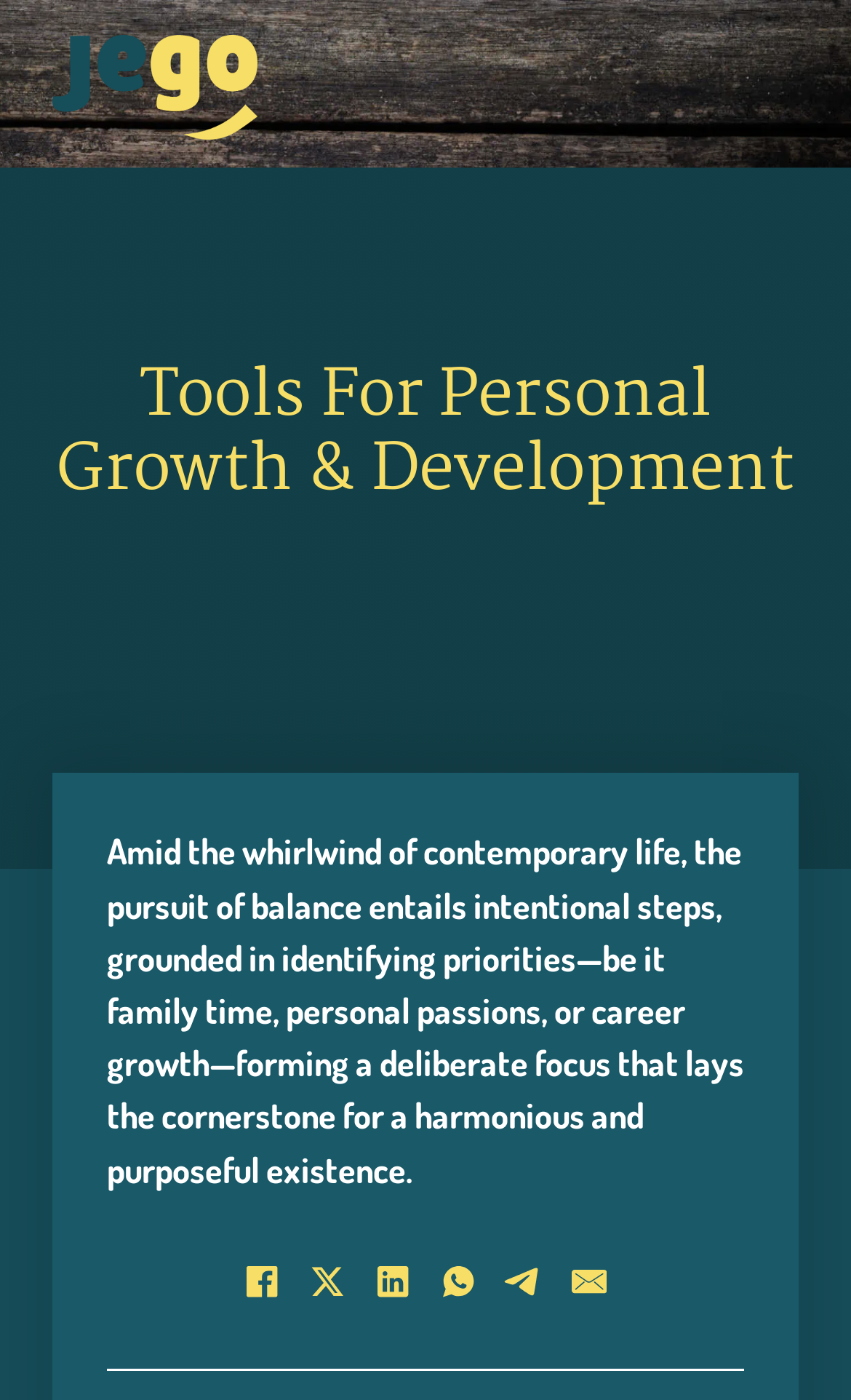Provide a brief response to the question below using a single word or phrase: 
What is the main topic of this webpage?

Personal growth